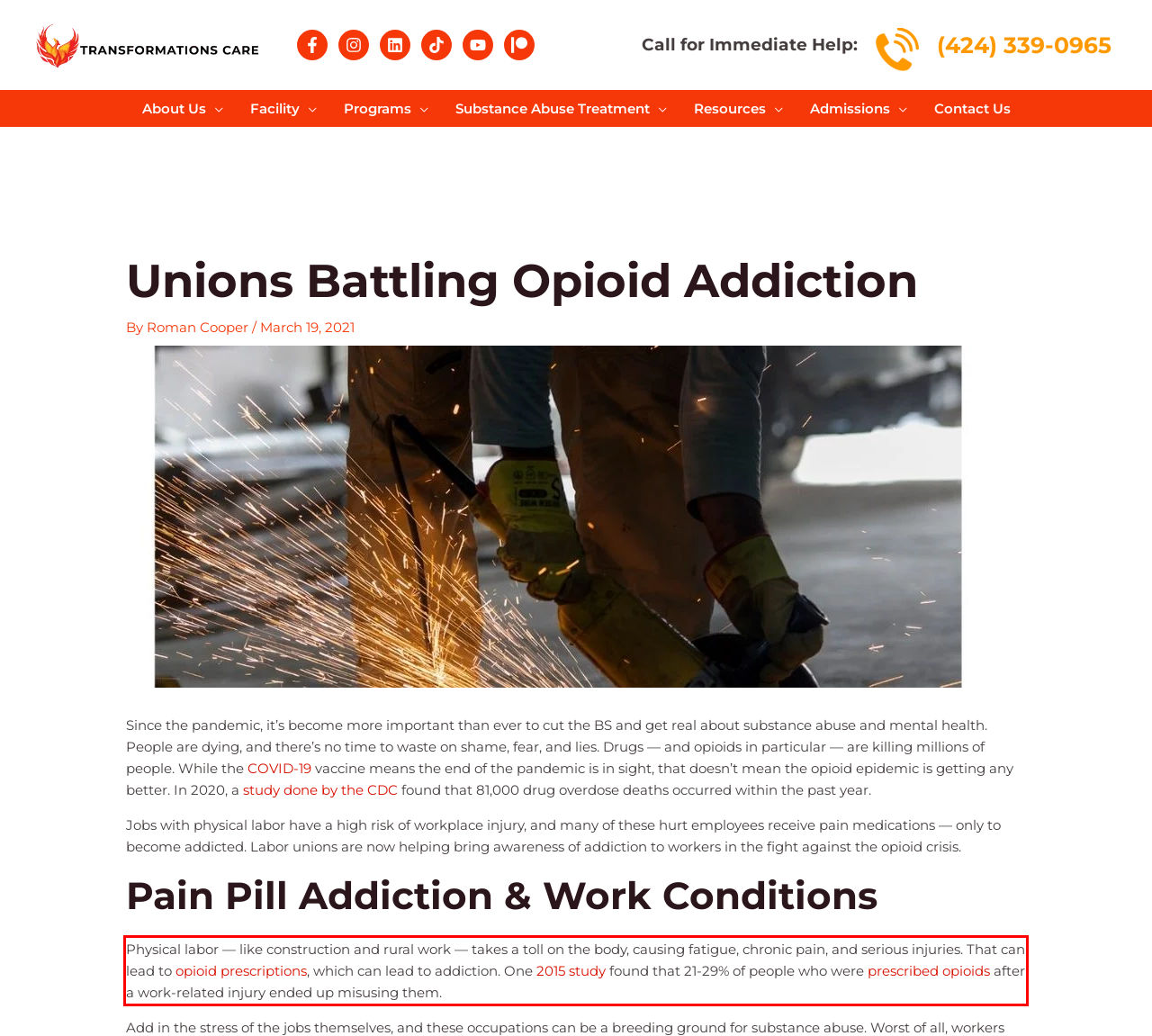Given the screenshot of the webpage, identify the red bounding box, and recognize the text content inside that red bounding box.

Physical labor — like construction and rural work — takes a toll on the body, causing fatigue, chronic pain, and serious injuries. That can lead to opioid prescriptions, which can lead to addiction. One 2015 study found that 21-29% of people who were prescribed opioids after a work-related injury ended up misusing them.